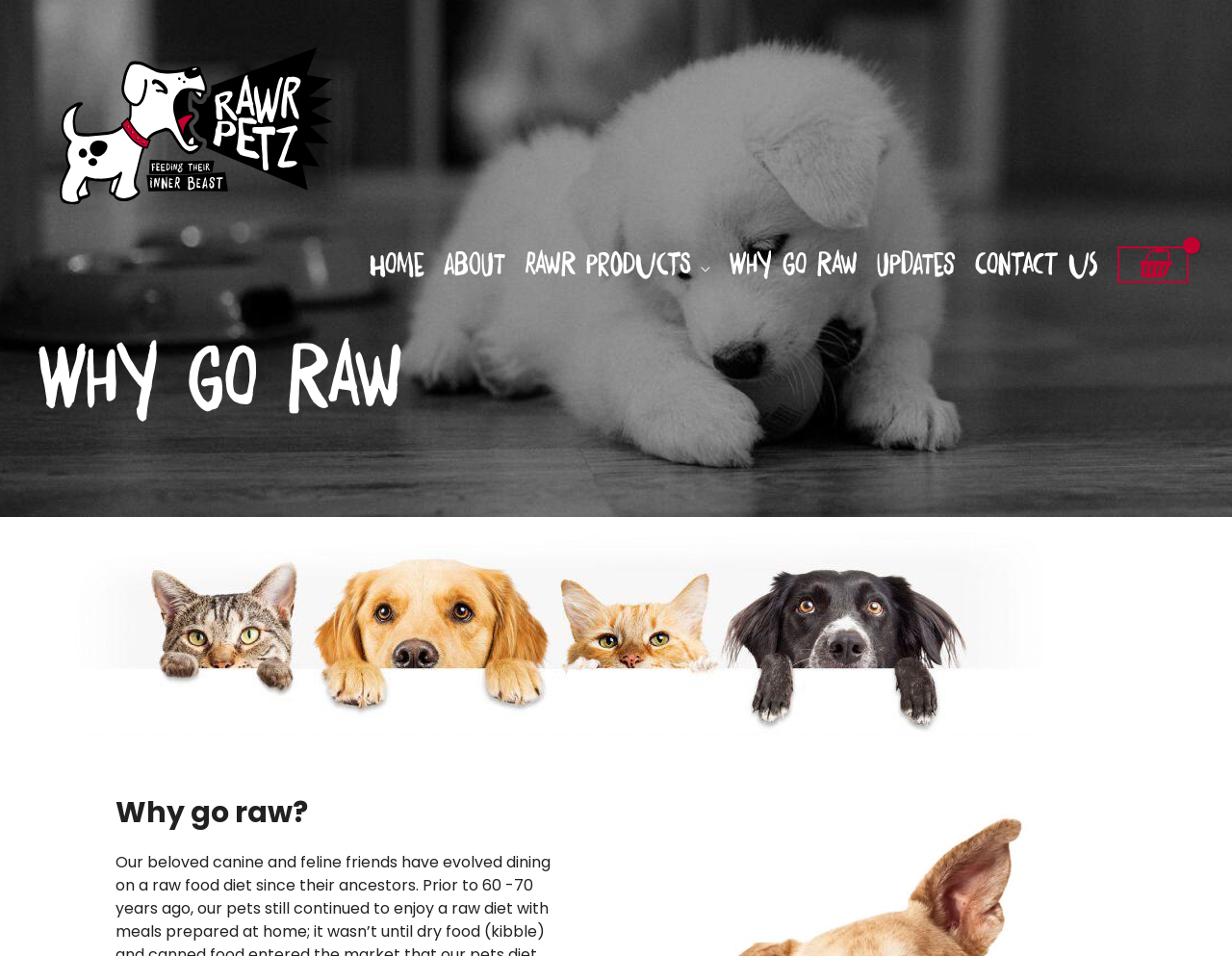Find the bounding box coordinates of the element to click in order to complete the given instruction: "contact us."

[0.784, 0.252, 0.899, 0.302]